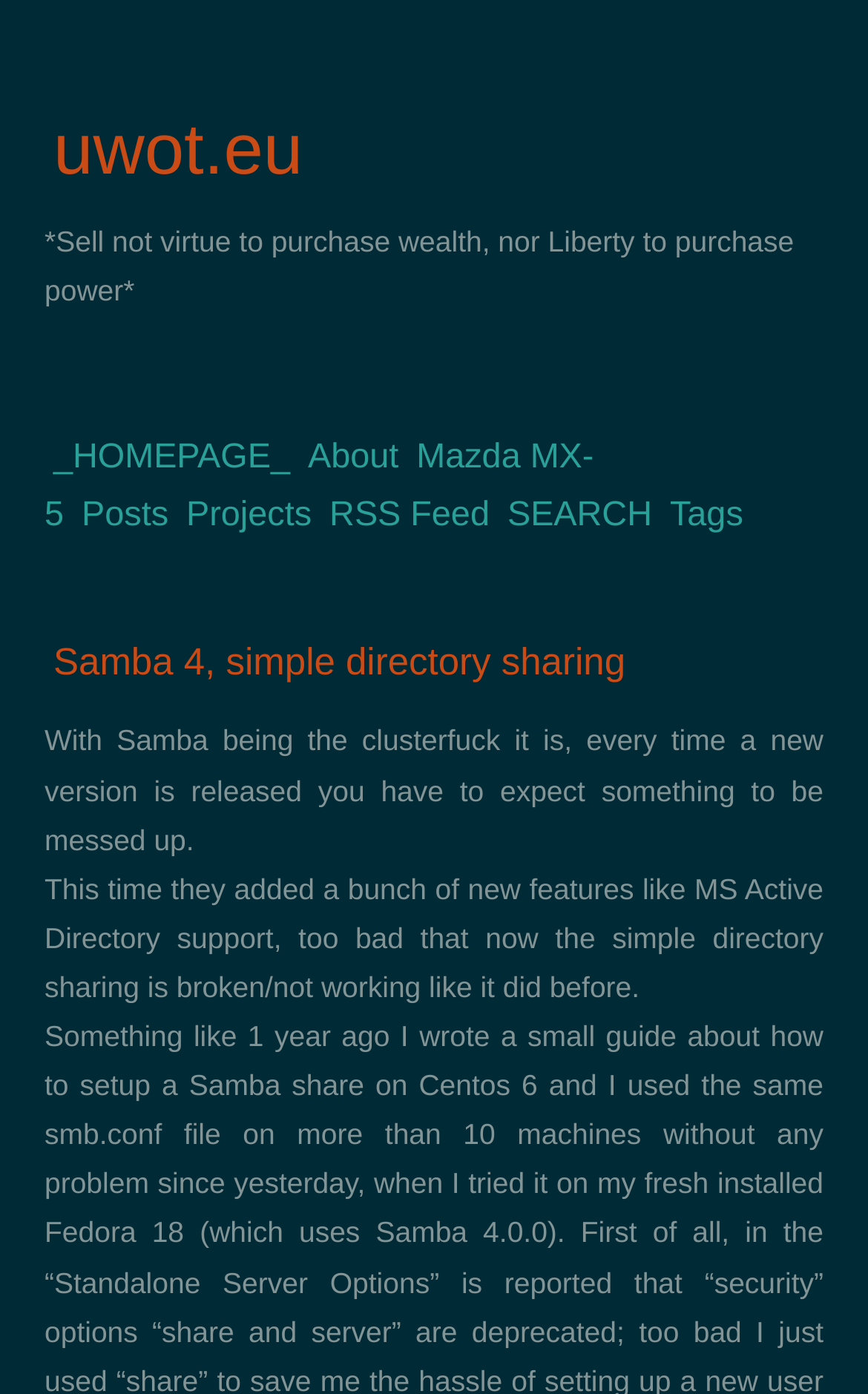Please answer the following question using a single word or phrase: 
What is the author's opinion about Samba 4?

Negative